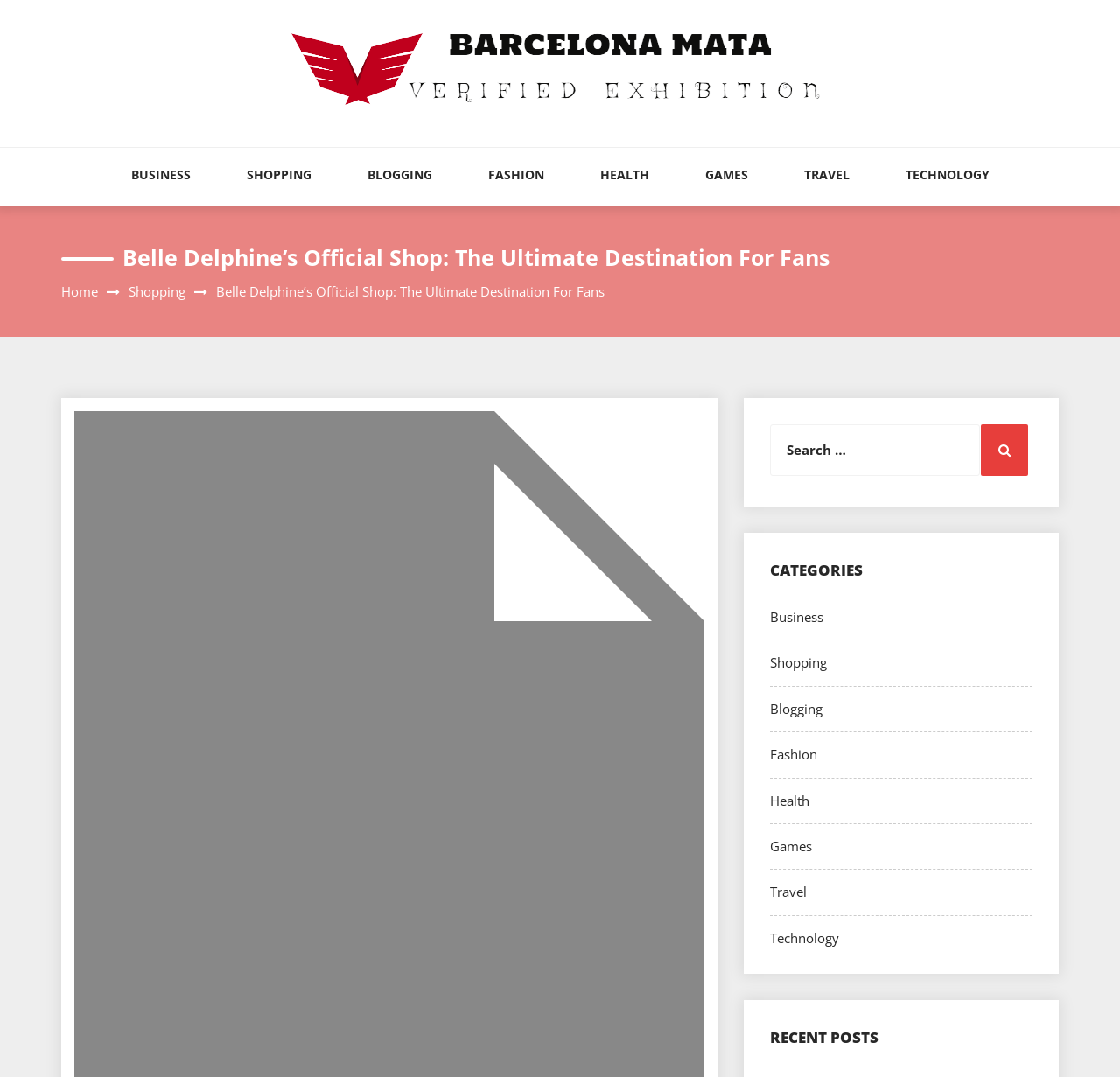Please identify the bounding box coordinates of the clickable region that I should interact with to perform the following instruction: "Explore the fashion category". The coordinates should be expressed as four float numbers between 0 and 1, i.e., [left, top, right, bottom].

[0.436, 0.154, 0.486, 0.203]